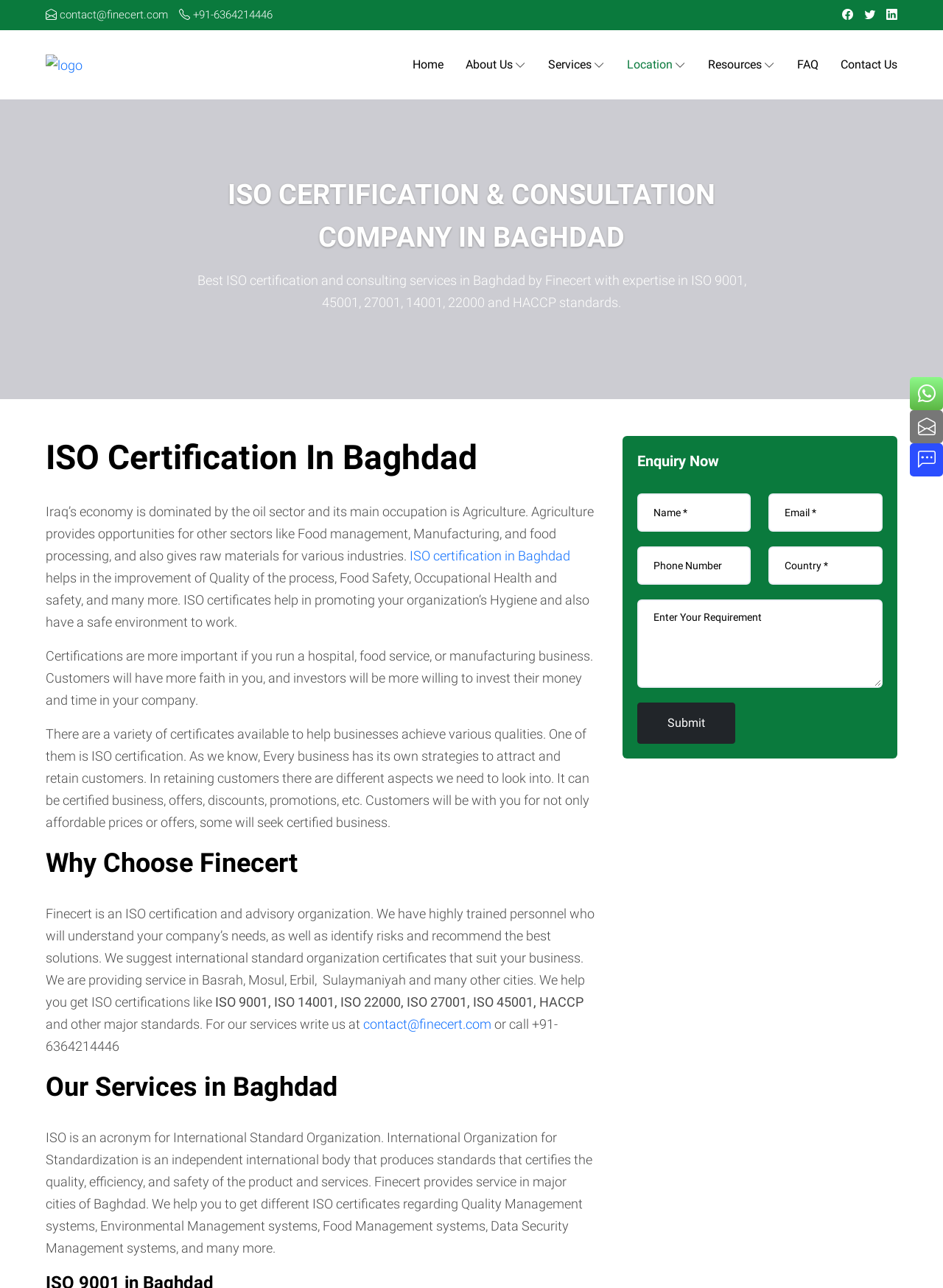Please find the bounding box coordinates of the element that must be clicked to perform the given instruction: "Click the ISO certification in Baghdad link". The coordinates should be four float numbers from 0 to 1, i.e., [left, top, right, bottom].

[0.434, 0.423, 0.605, 0.44]